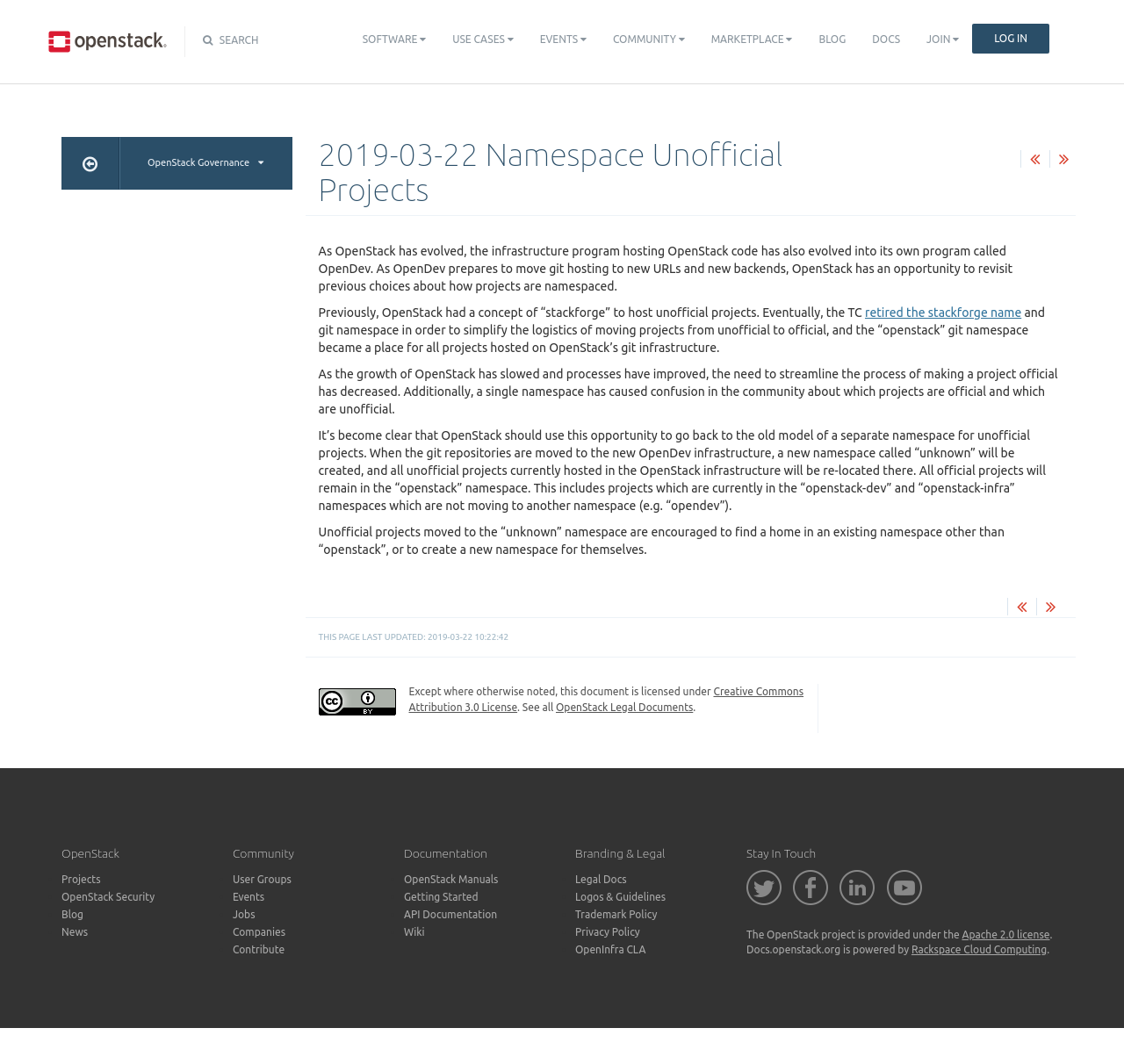Identify the bounding box coordinates for the region of the element that should be clicked to carry out the instruction: "Log in". The bounding box coordinates should be four float numbers between 0 and 1, i.e., [left, top, right, bottom].

[0.865, 0.022, 0.934, 0.05]